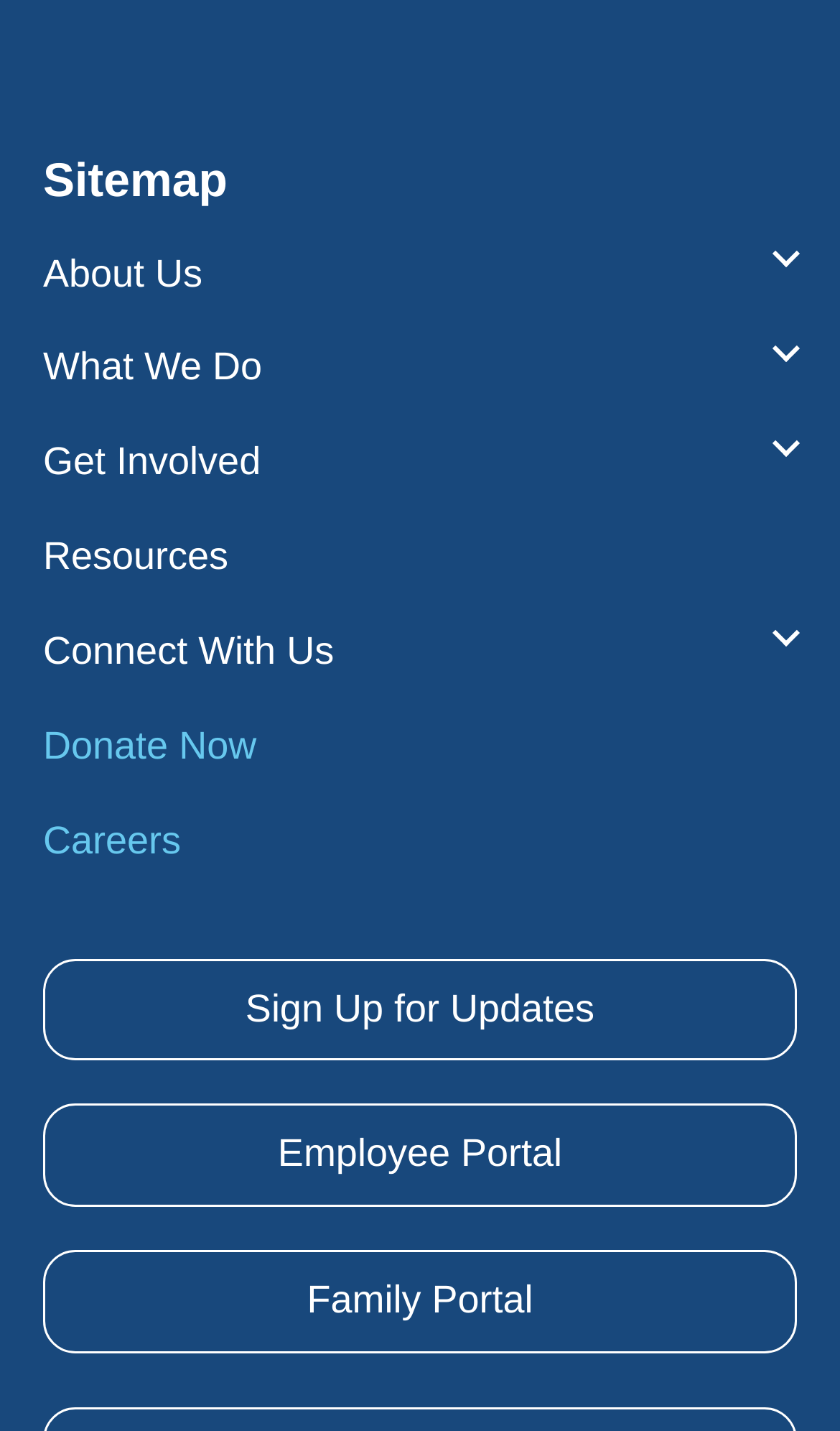Given the element description: "Family Portal", predict the bounding box coordinates of the UI element it refers to, using four float numbers between 0 and 1, i.e., [left, top, right, bottom].

[0.051, 0.873, 0.949, 0.945]